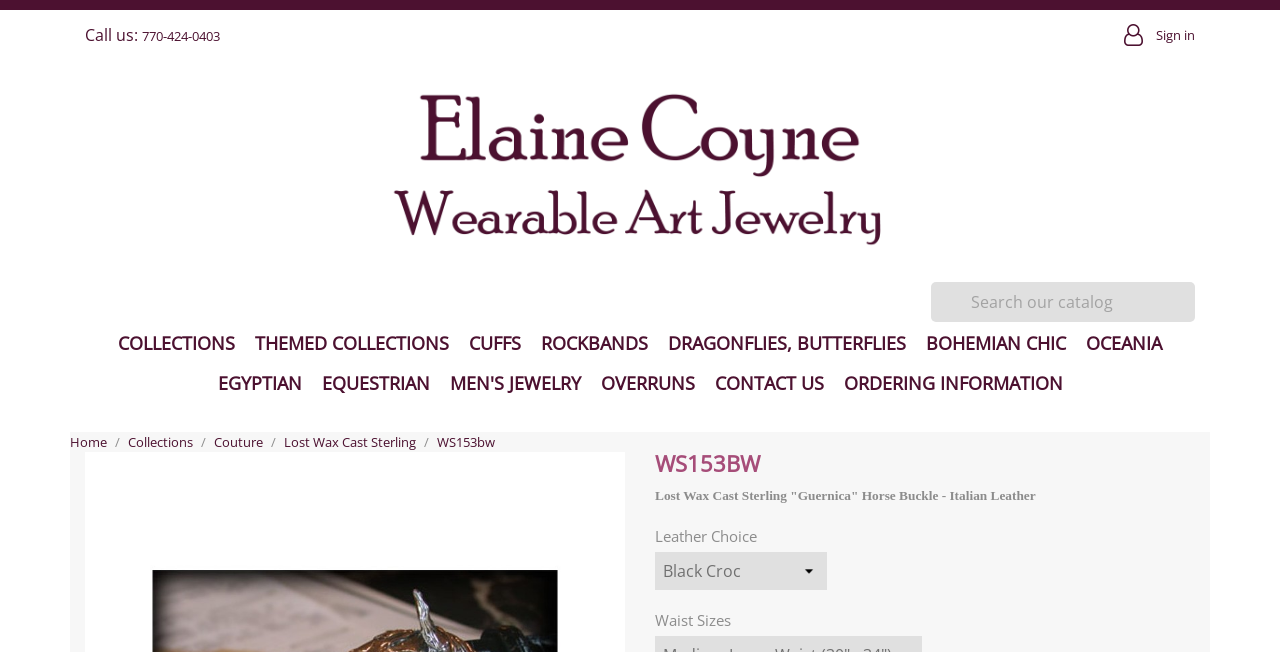Using floating point numbers between 0 and 1, provide the bounding box coordinates in the format (top-left x, top-left y, bottom-right x, bottom-right y). Locate the UI element described here: WS153bw

[0.341, 0.664, 0.387, 0.691]